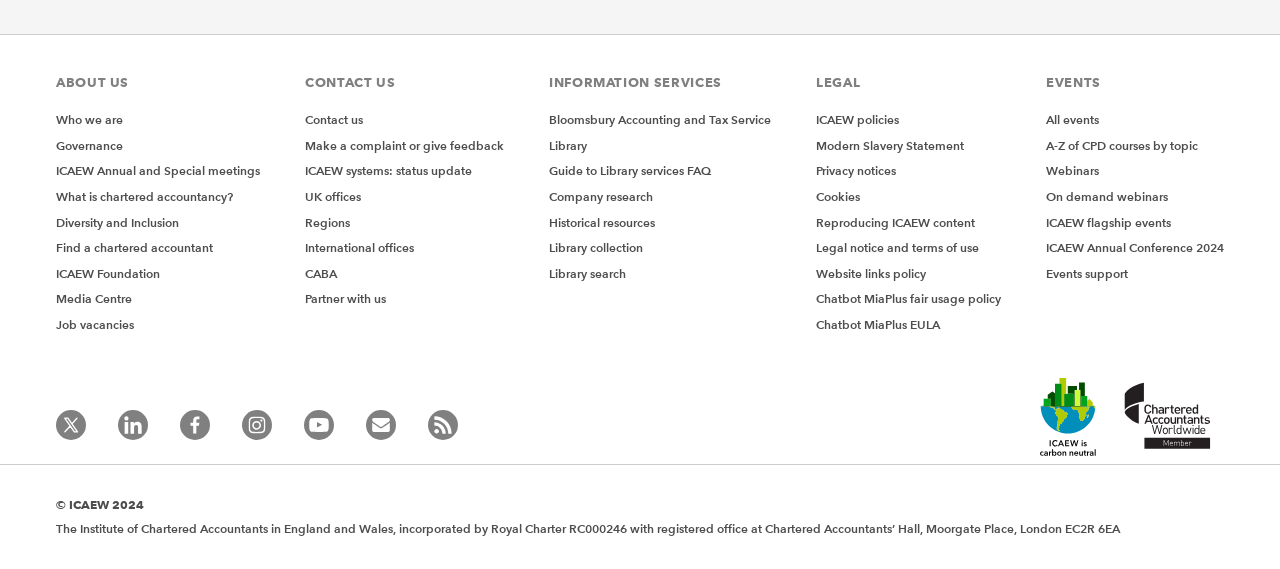Determine the bounding box for the HTML element described here: "title="Subscribe to our YouTube channel"". The coordinates should be given as [left, top, right, bottom] with each number being a float between 0 and 1.

[0.238, 0.721, 0.261, 0.773]